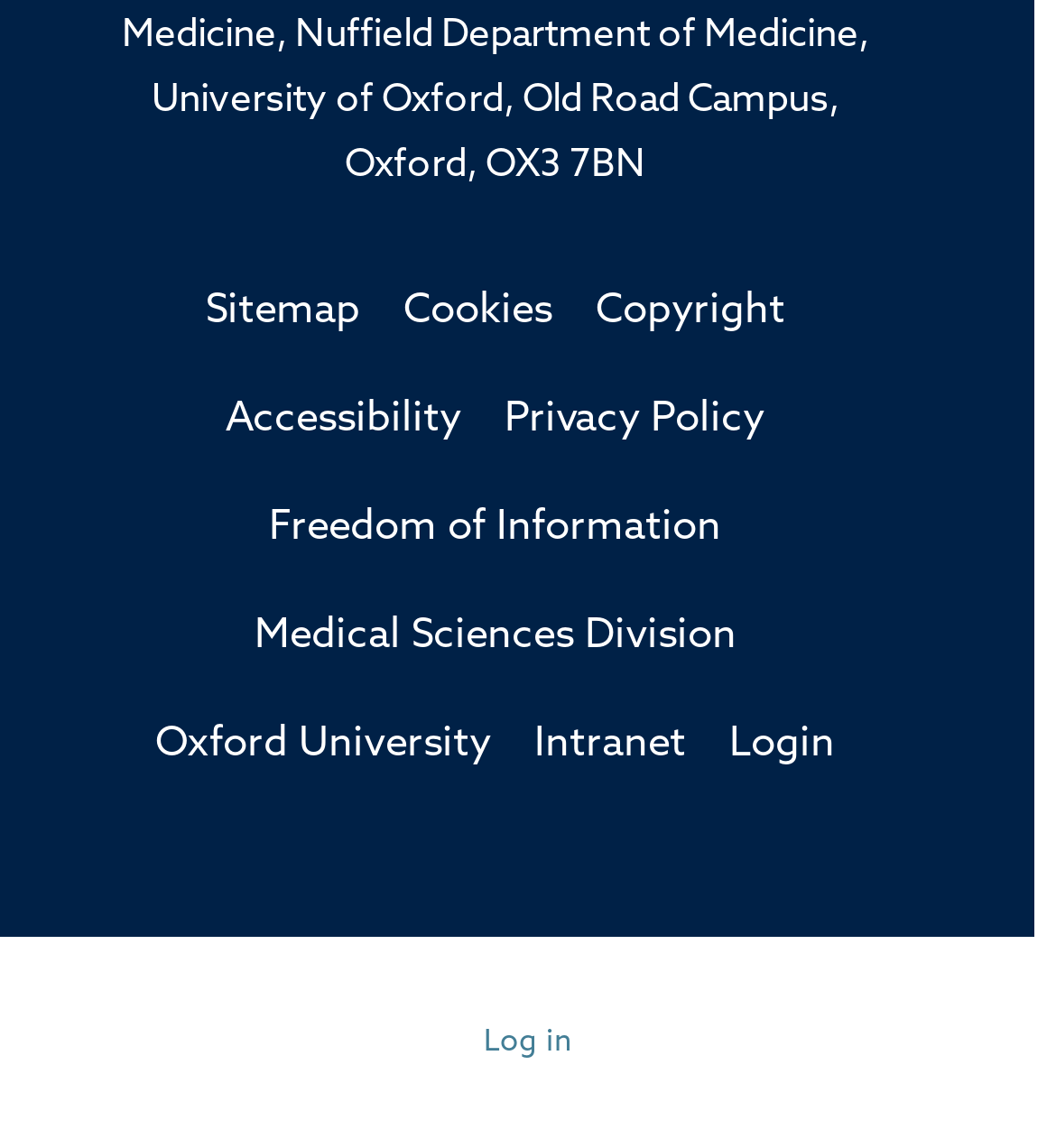Provide a brief response to the question below using a single word or phrase: 
What is the first link in the footer?

Sitemap